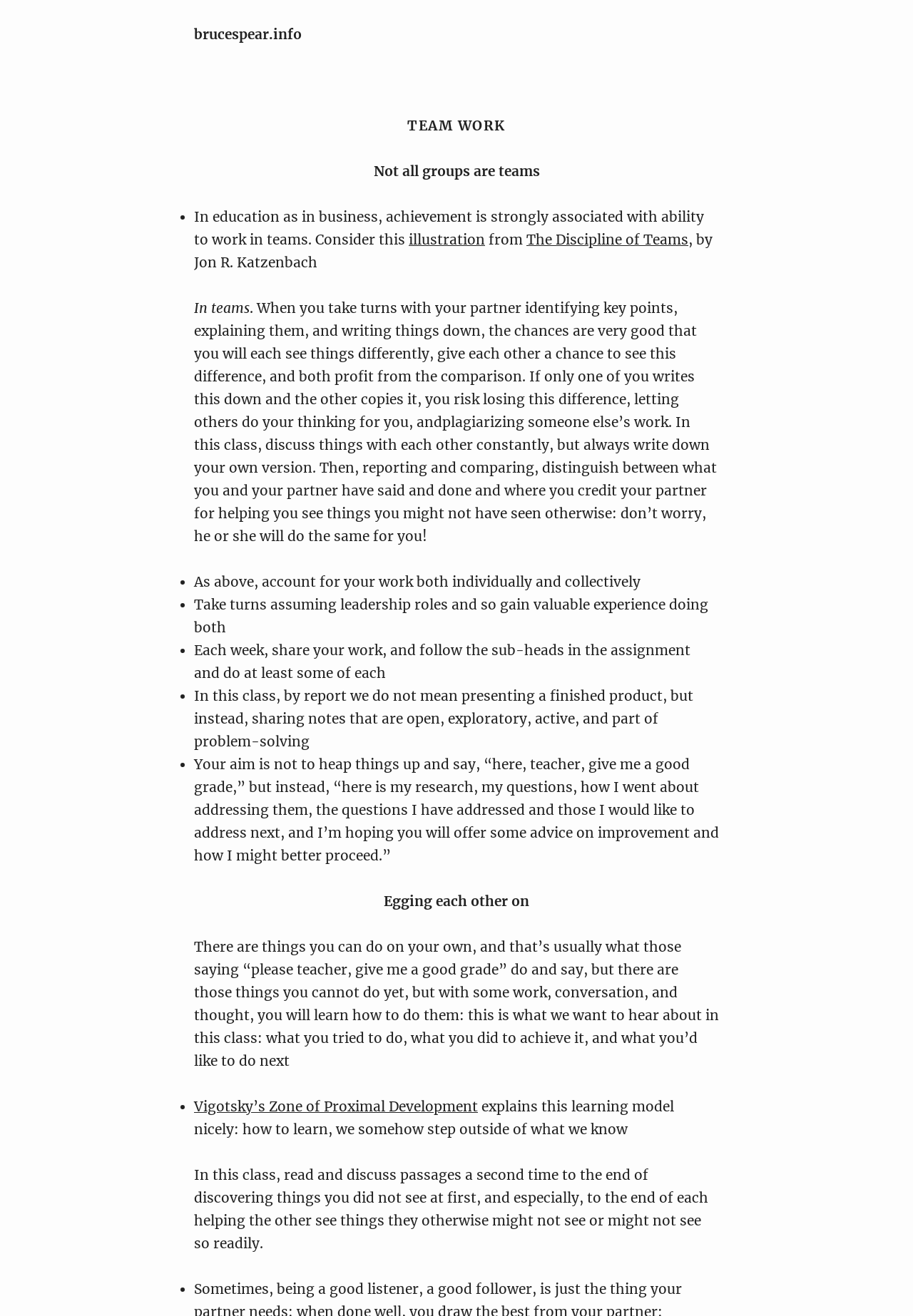Please predict the bounding box coordinates (top-left x, top-left y, bottom-right x, bottom-right y) for the UI element in the screenshot that fits the description: Vigotsky’s Zone of Proximal Development

[0.212, 0.834, 0.523, 0.847]